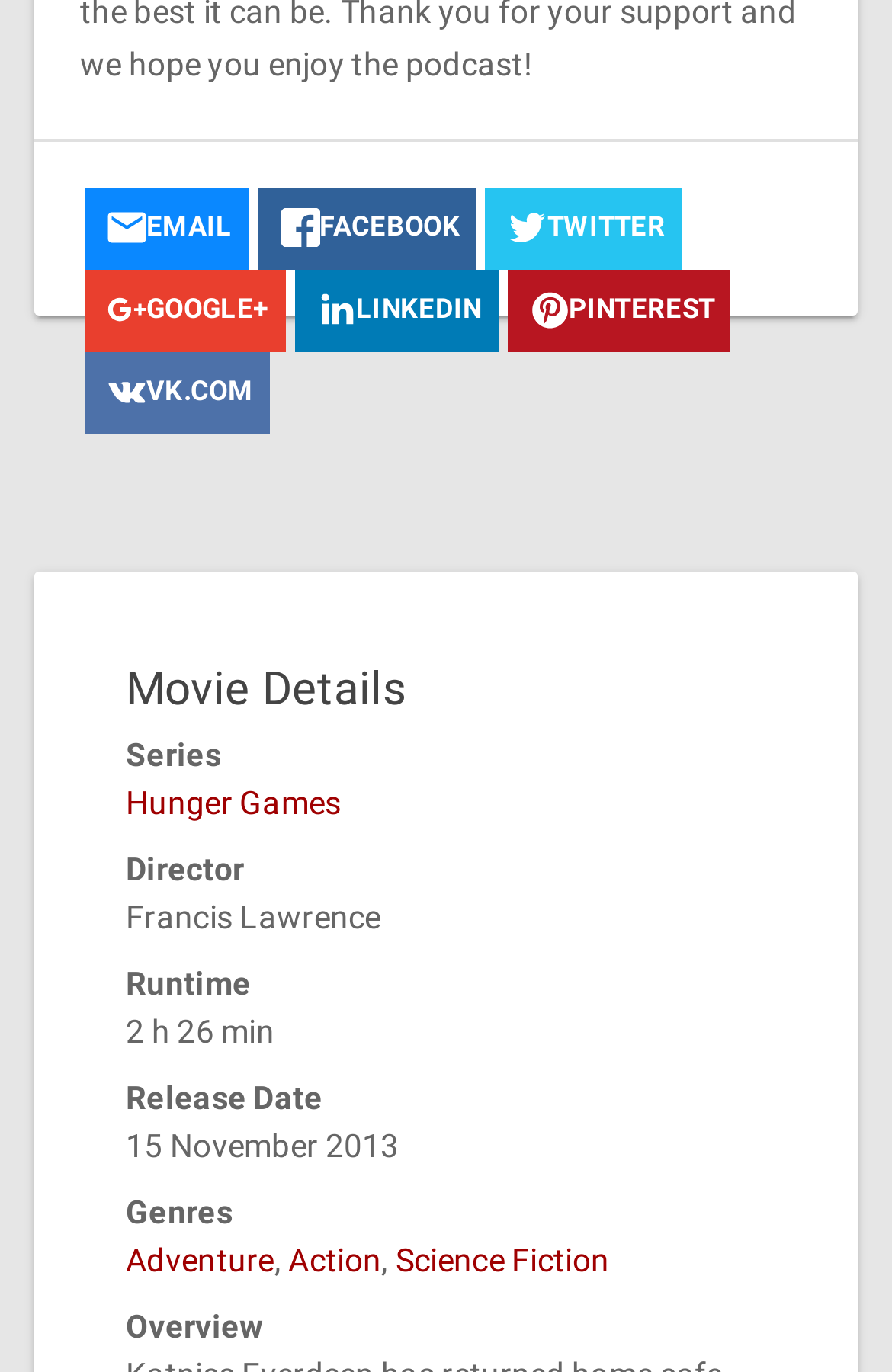Answer with a single word or phrase: 
When was the movie released?

15 November 2013